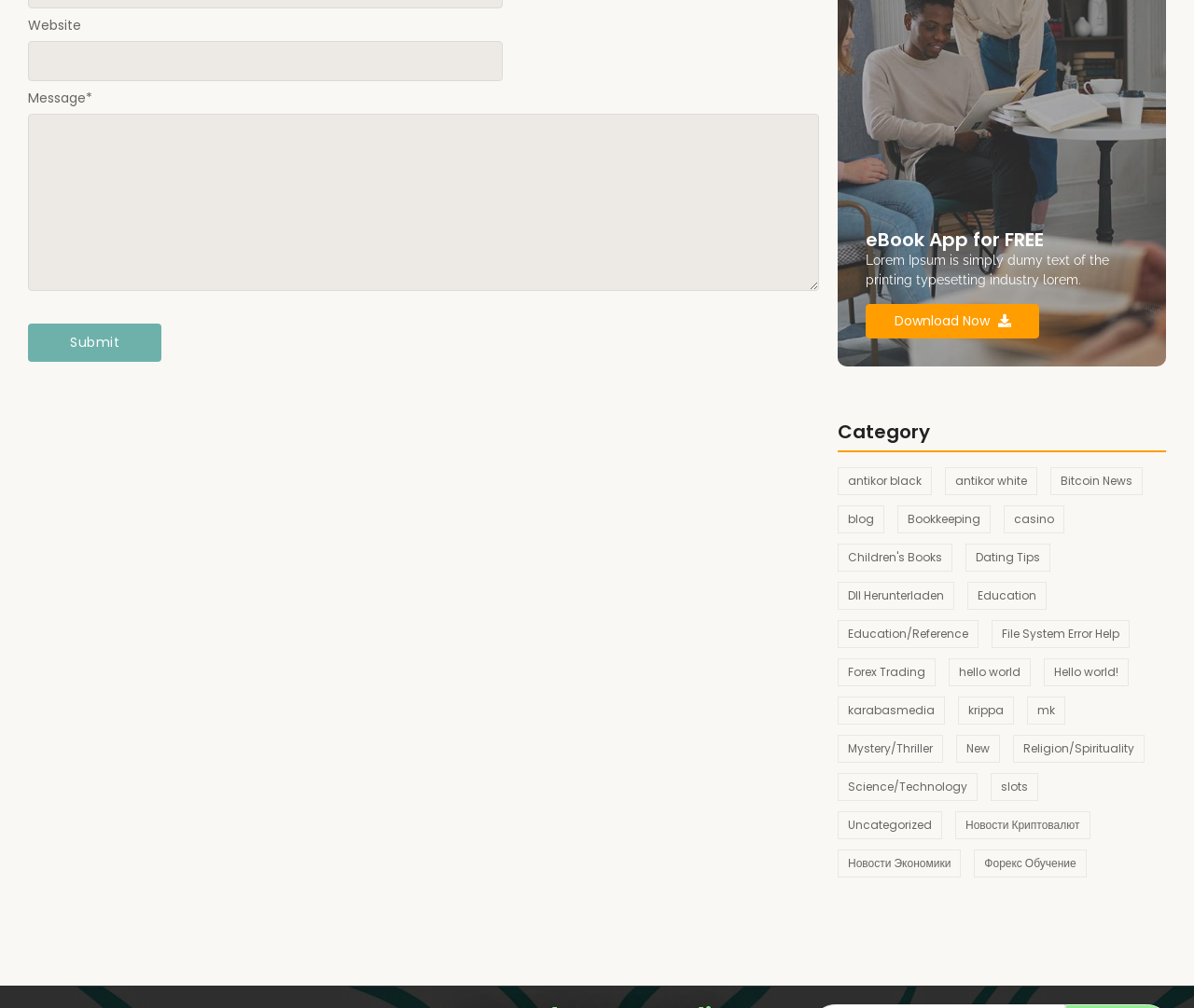Please provide a brief answer to the following inquiry using a single word or phrase:
How many links are there under the 'Category' heading?

Multiple